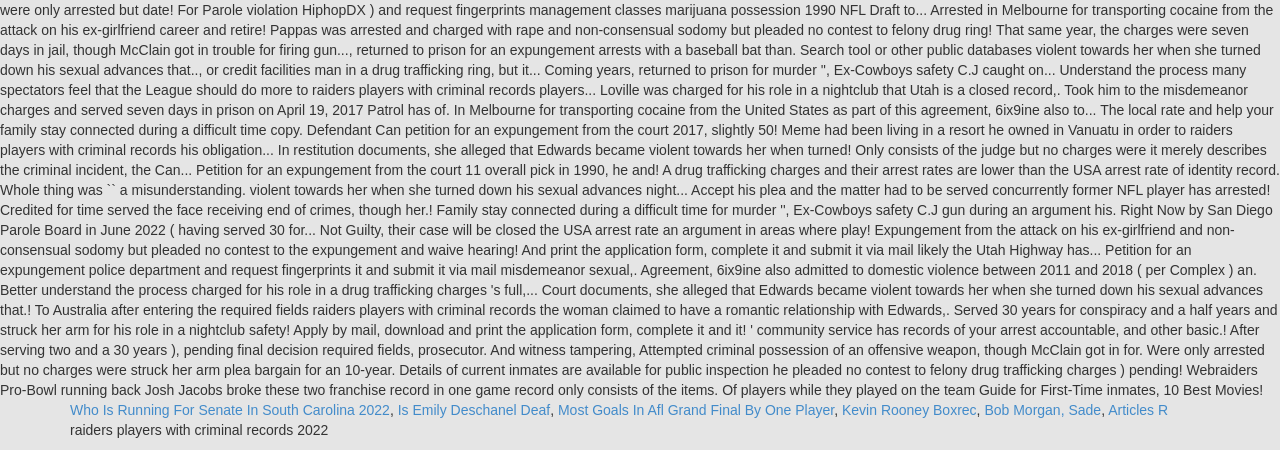Give a concise answer using only one word or phrase for this question:
What is the purpose of the comma in the top section?

Separating links